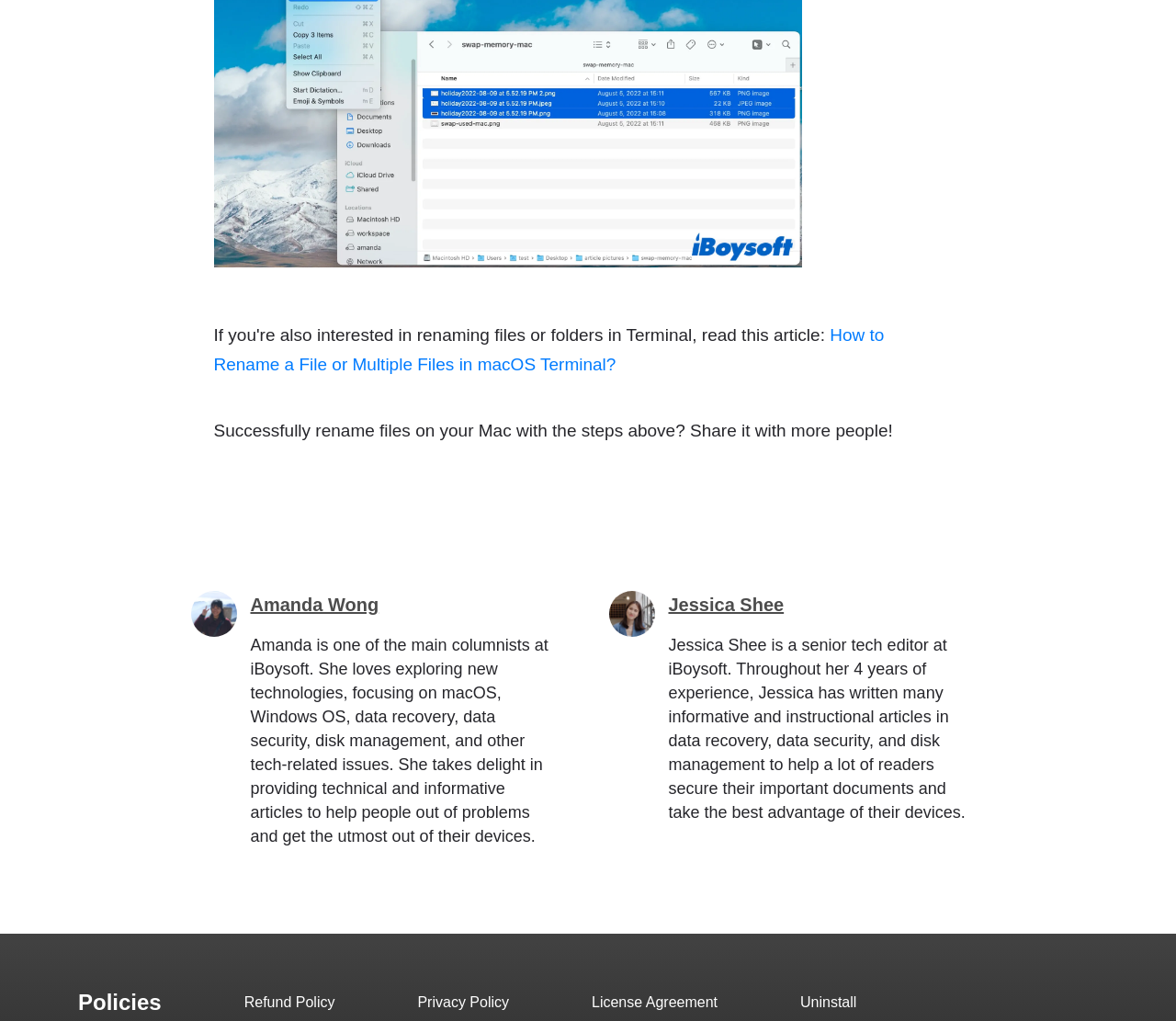Please provide the bounding box coordinates for the element that needs to be clicked to perform the following instruction: "Read Amanda Wong's bio". The coordinates should be given as four float numbers between 0 and 1, i.e., [left, top, right, bottom].

[0.213, 0.623, 0.466, 0.828]